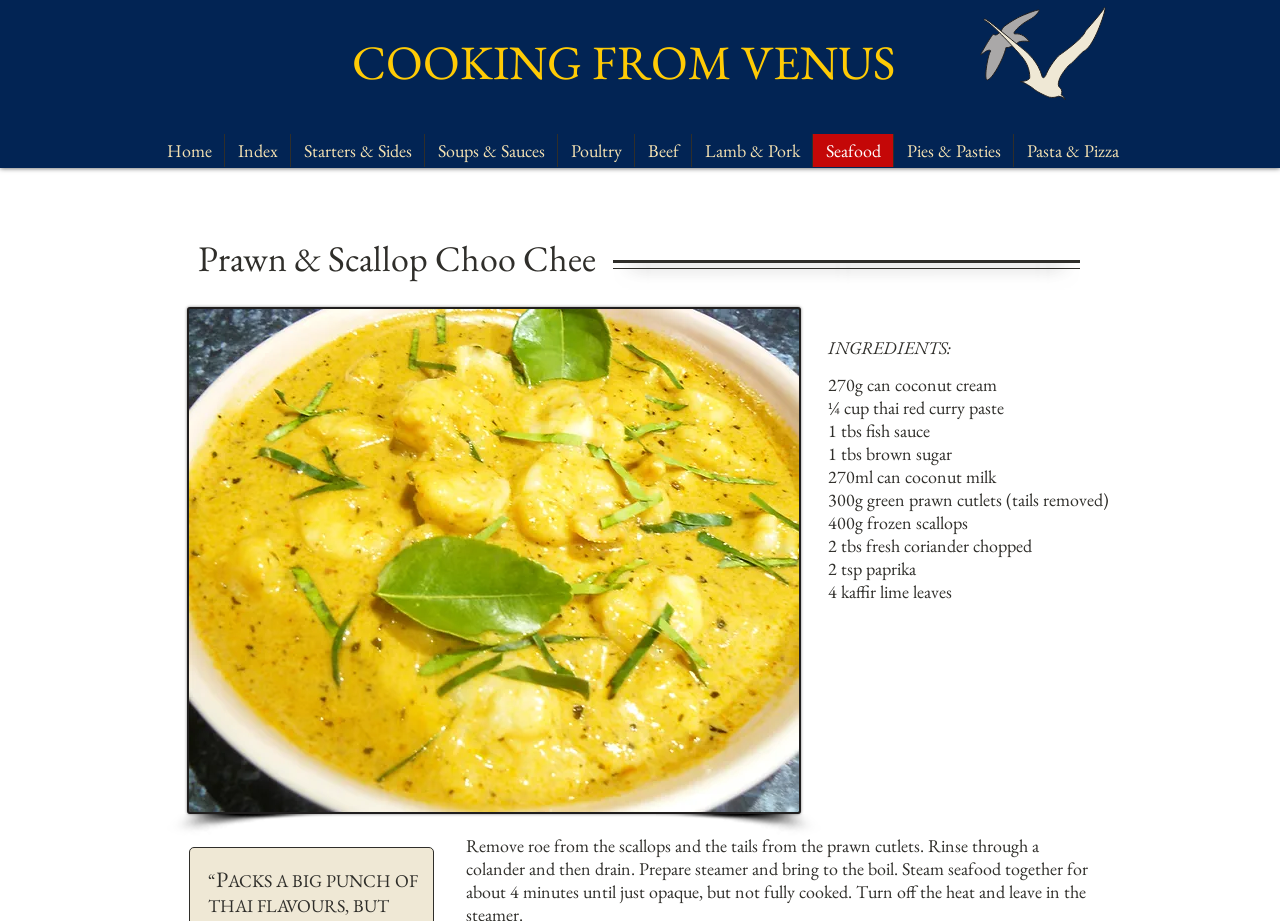Based on the description "Terms of Use", find the bounding box of the specified UI element.

None